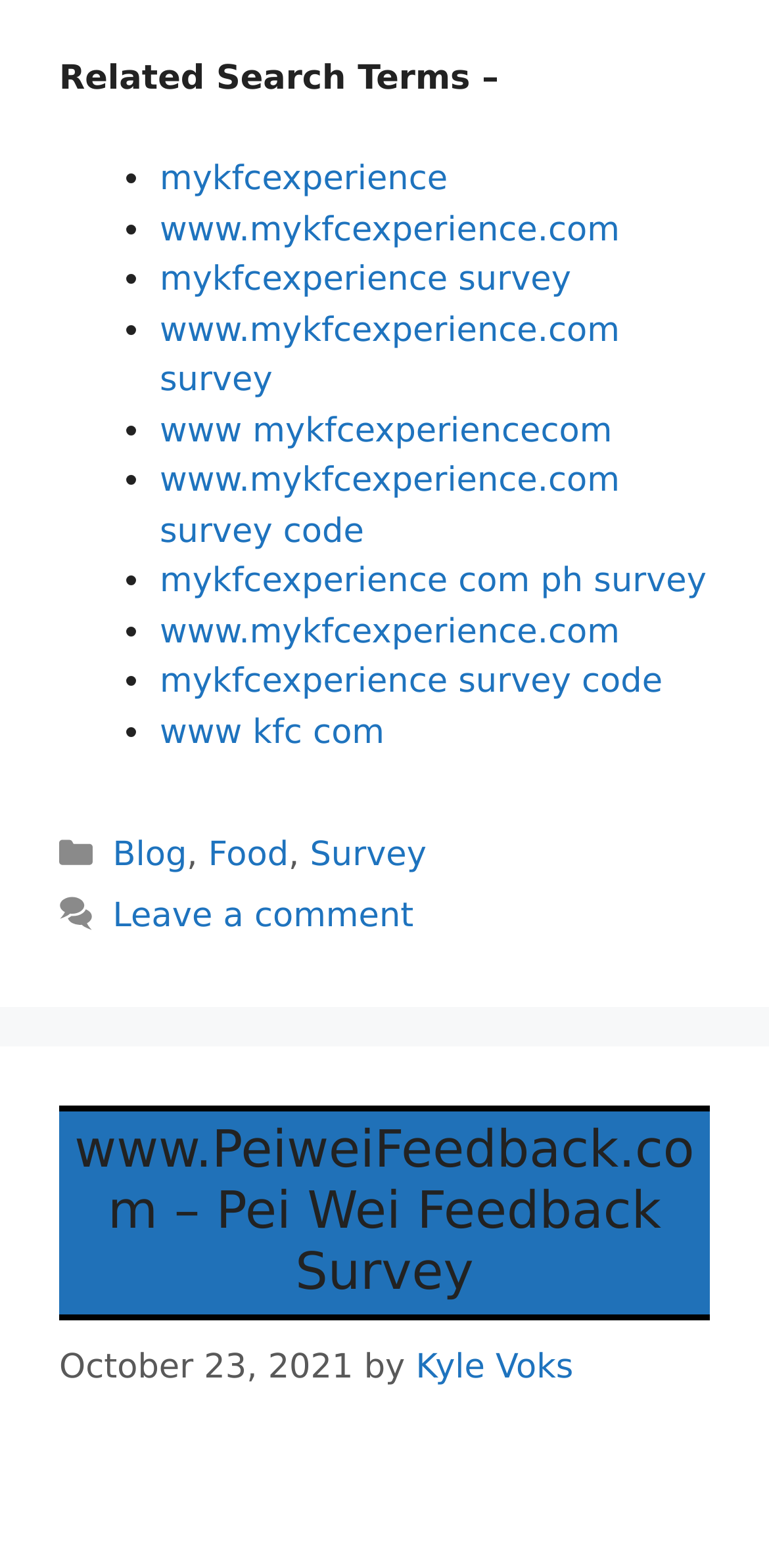How many categories are listed in the footer?
Utilize the information in the image to give a detailed answer to the question.

There are three categories listed in the footer section of the webpage, which are 'Blog', 'Food', and 'Survey', separated by commas and located at the bottom of the webpage with a bounding box coordinate of [0.077, 0.527, 0.923, 0.604].